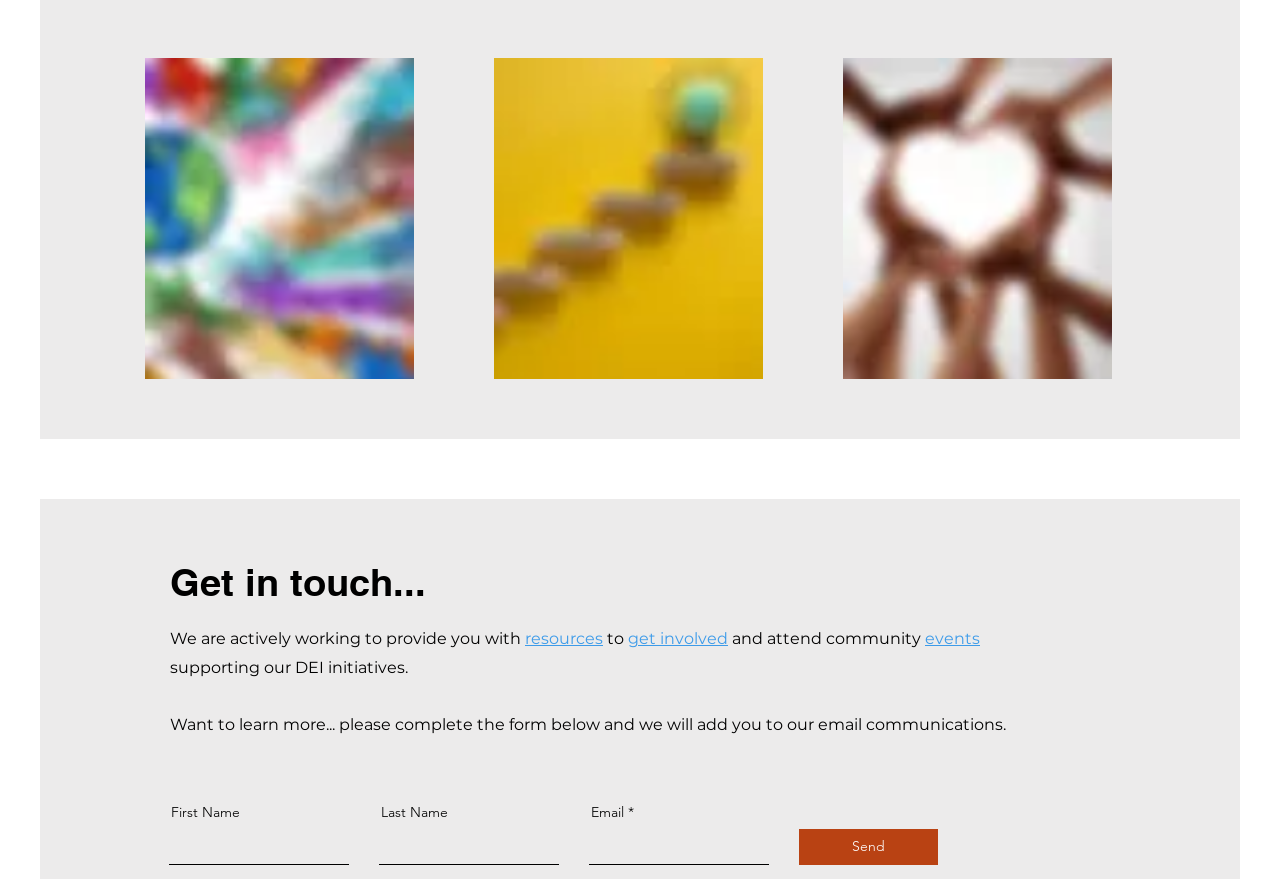What is the focus of the organization's initiatives?
Carefully analyze the image and provide a thorough answer to the question.

The text on the webpage states 'supporting our DEI initiatives' This suggests that the organization's initiatives are focused on Diversity, Equity, and Inclusion (DEI).